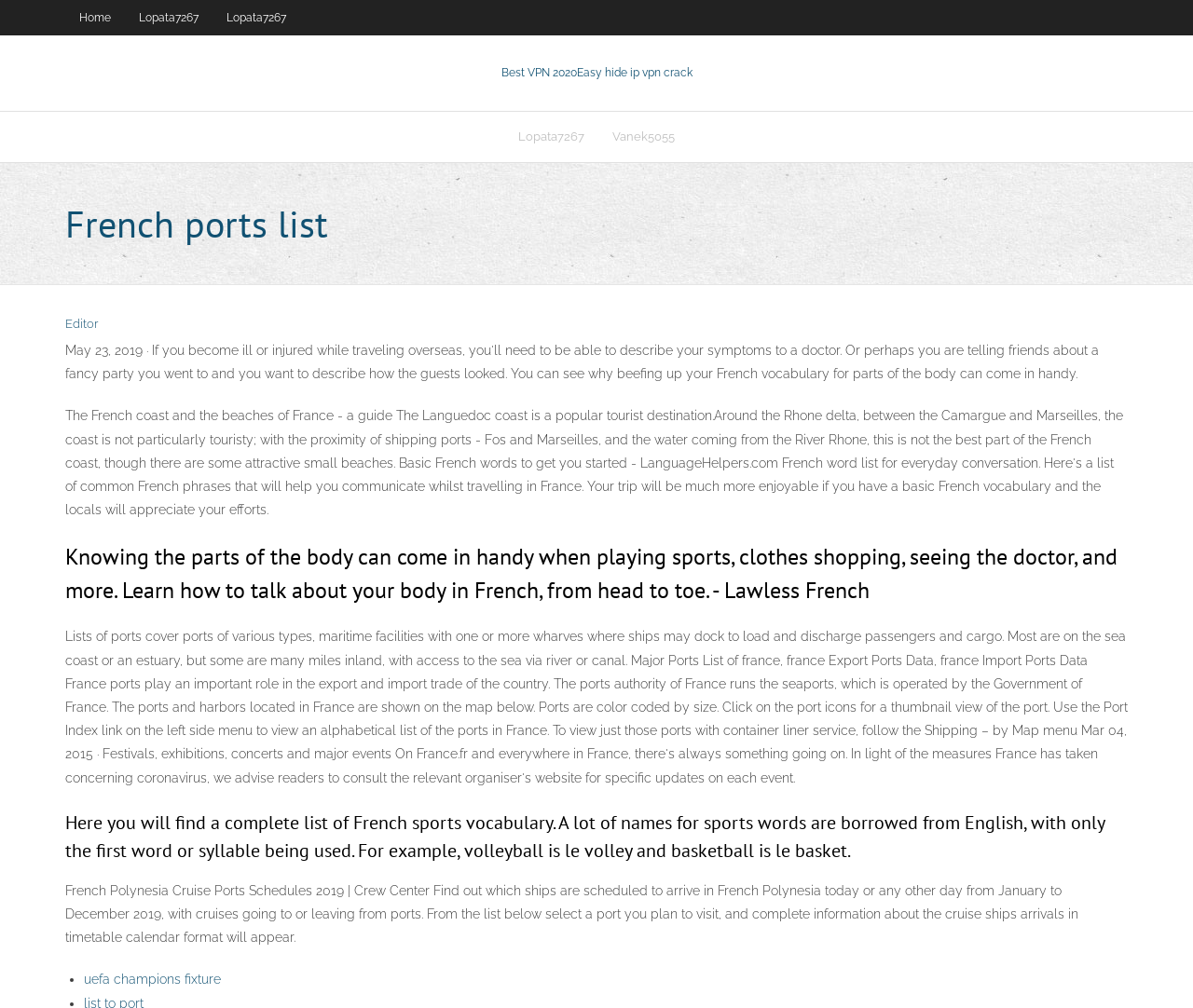Determine the bounding box coordinates of the region to click in order to accomplish the following instruction: "Search for a book". Provide the coordinates as four float numbers between 0 and 1, specifically [left, top, right, bottom].

None